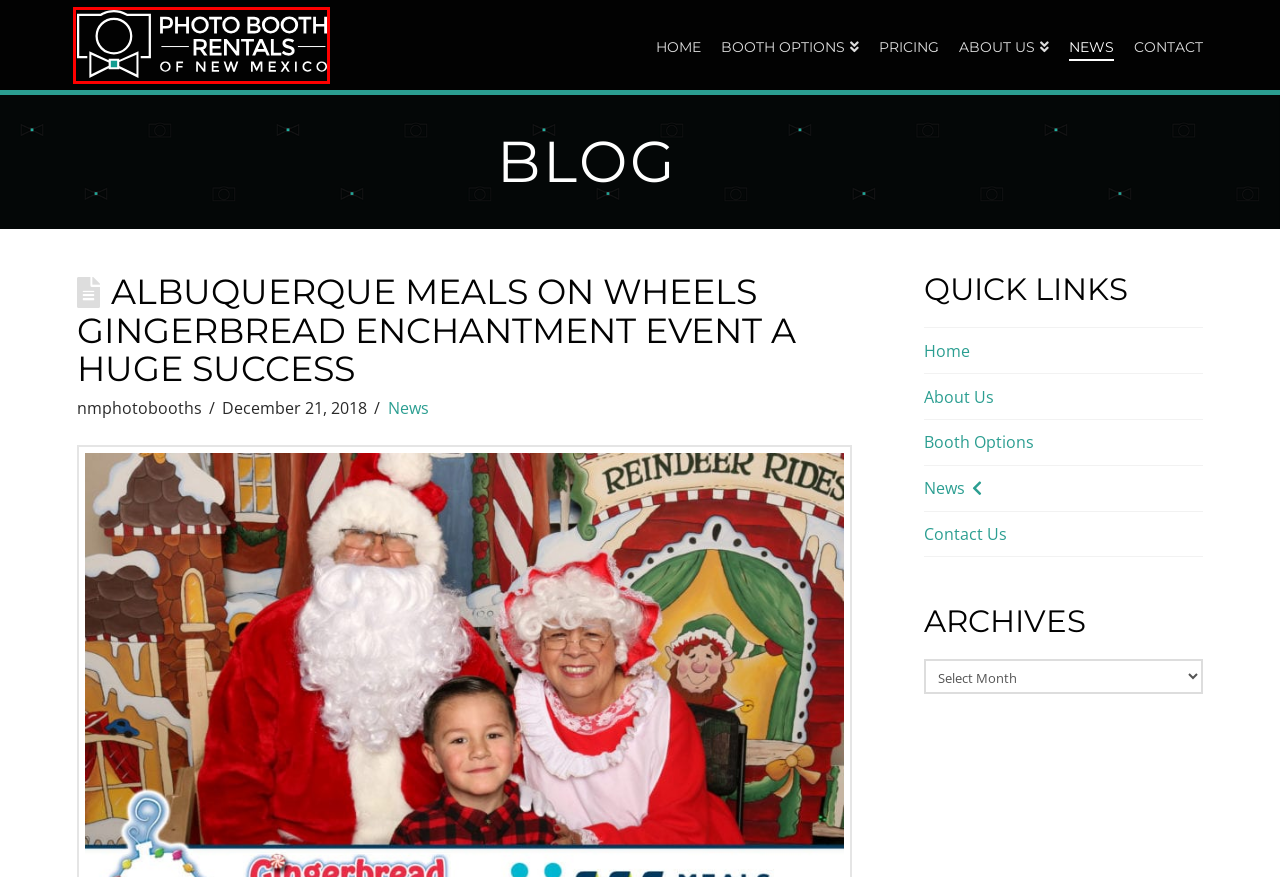A screenshot of a webpage is provided, featuring a red bounding box around a specific UI element. Identify the webpage description that most accurately reflects the new webpage after interacting with the selected element. Here are the candidates:
A. Photo Booth Rentals of New Mexico - Albuquerque, Santa Fe, NM
B. Pricing - NM Photobooths
C. Contact Us - NM Photobooths
D. Booth Options - NM Photobooths
E. News - NM Photobooths
F. Albuquerque Meals on Wheels Gingerbread Enchantment Event A Huge Success - NM Photobooths
G. News Archives - NM Photobooths
H. About Us - NM Photobooths

A